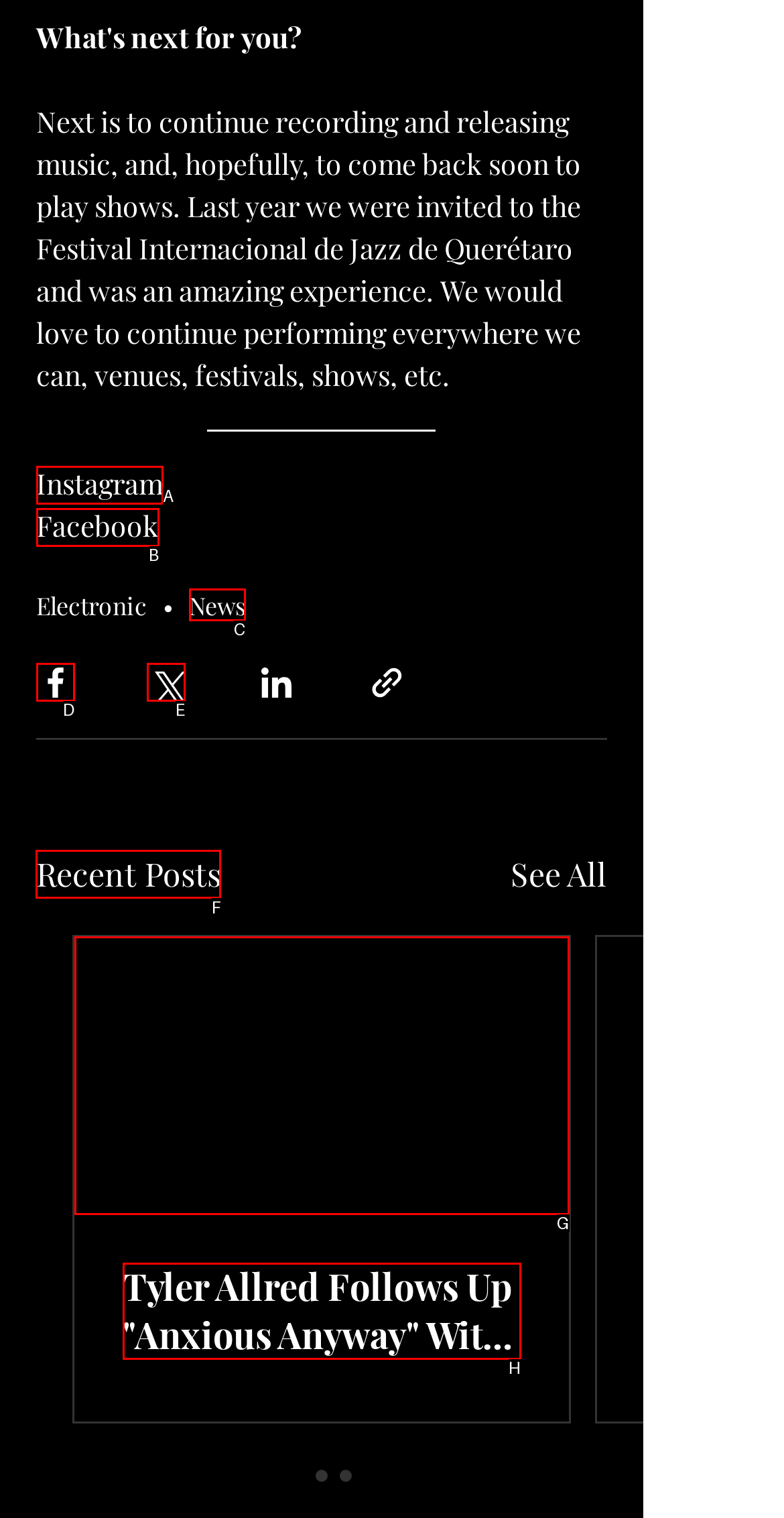Determine the letter of the element I should select to fulfill the following instruction: View recent posts. Just provide the letter.

F